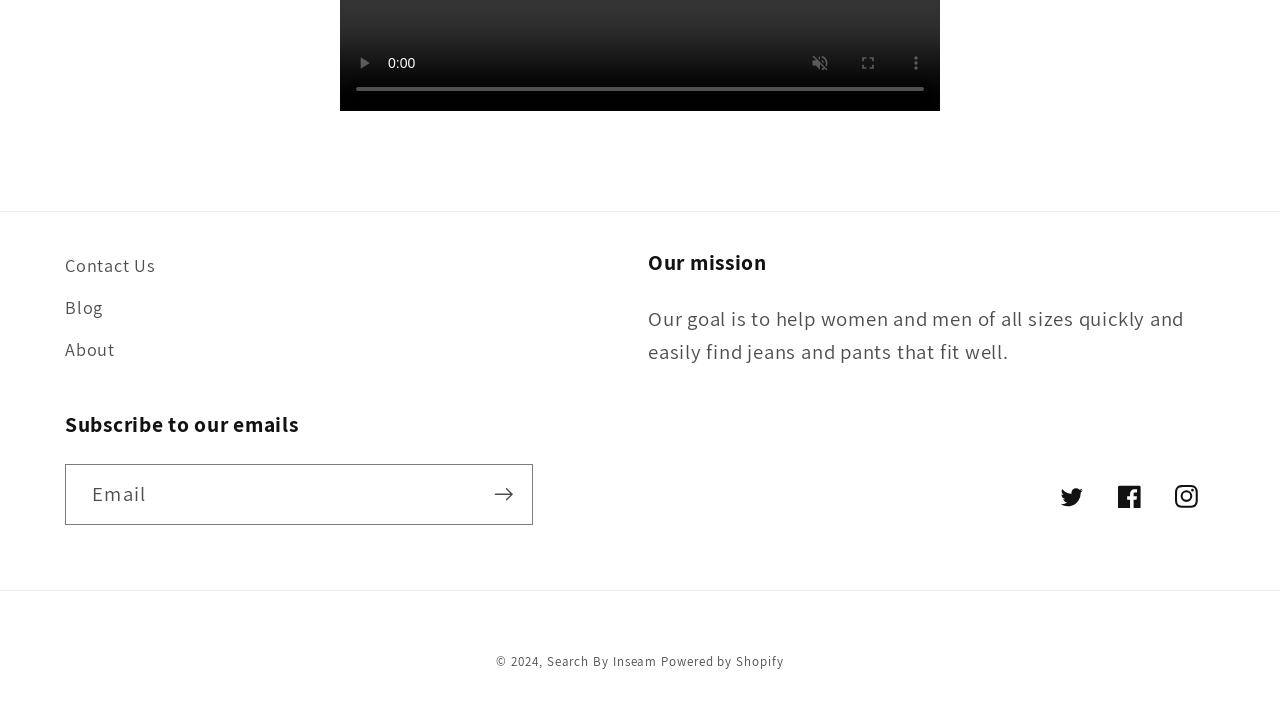What is the purpose of the textbox?
From the screenshot, provide a brief answer in one word or phrase.

Enter email